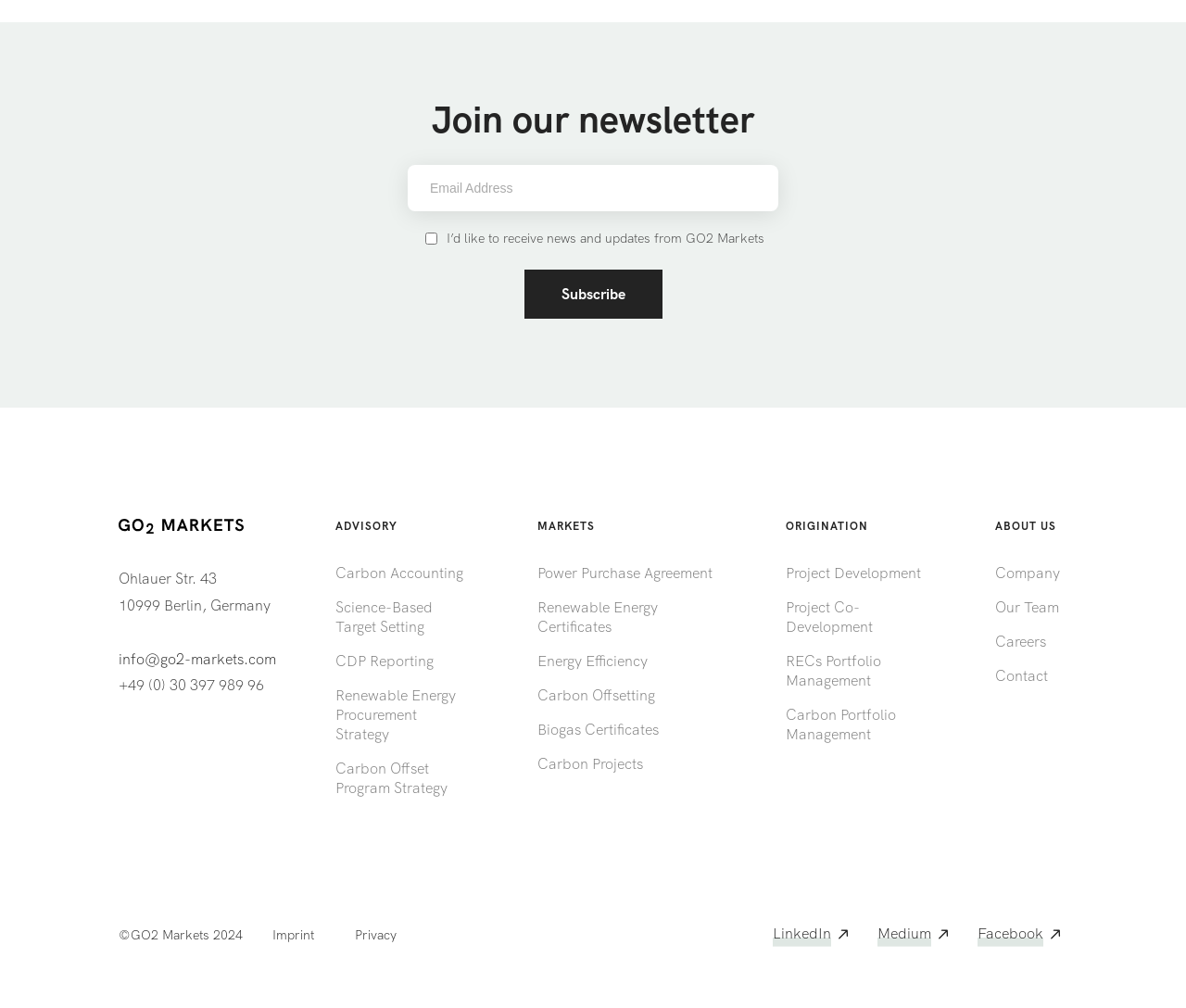Given the element description, predict the bounding box coordinates in the format (top-left x, top-left y, bottom-right x, bottom-right y), using floating point numbers between 0 and 1: Science-Based Target Setting

[0.277, 0.586, 0.397, 0.639]